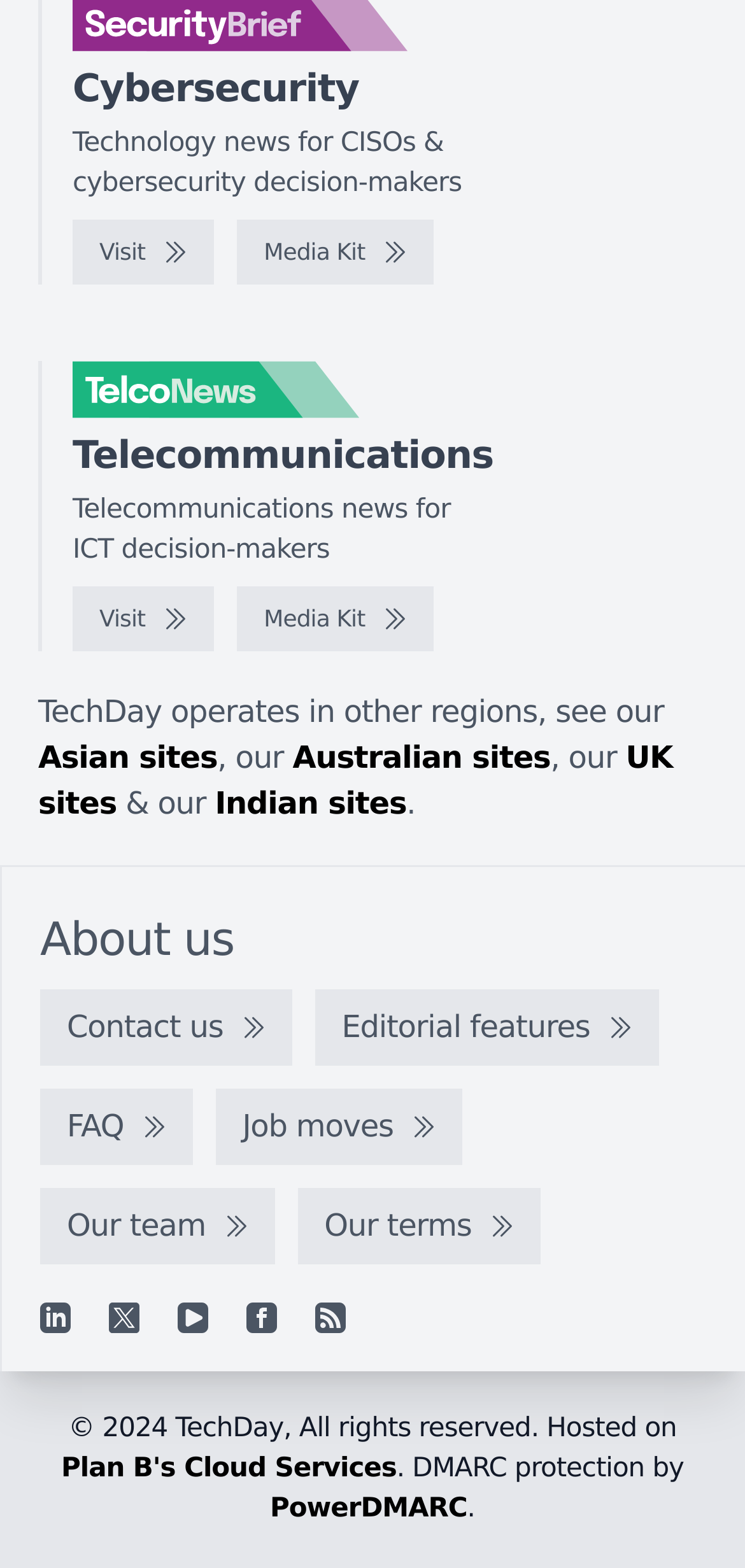Based on the image, please respond to the question with as much detail as possible:
What is the name of the company hosting this website?

I found the information about the hosting company at the bottom of the page, where it says 'Hosted on Plan B's Cloud Services'. This indicates that the website is hosted on a cloud service provided by Plan B.